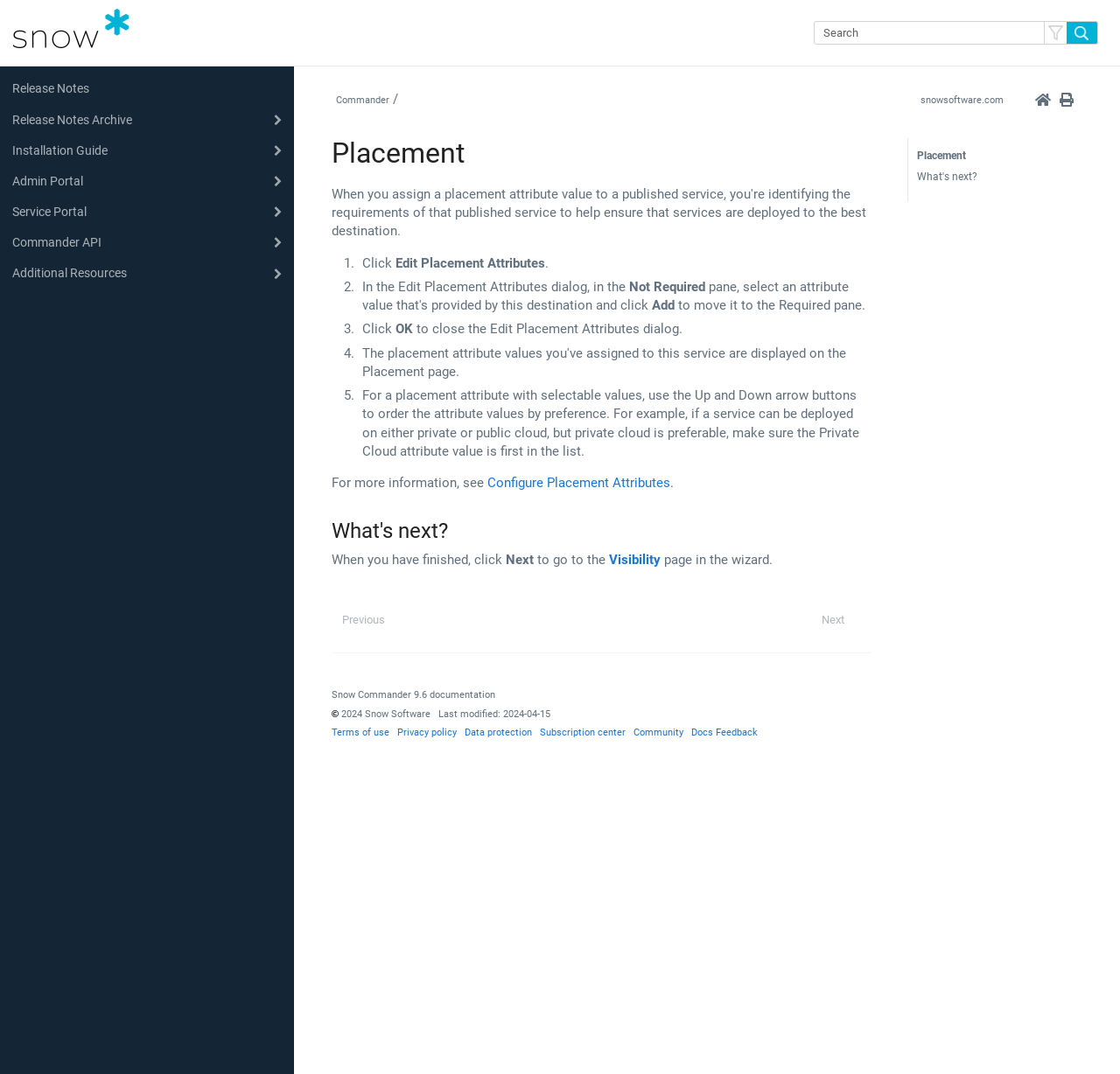Could you find the bounding box coordinates of the clickable area to complete this instruction: "Click on Commander Docs Home"?

[0.922, 0.084, 0.947, 0.102]